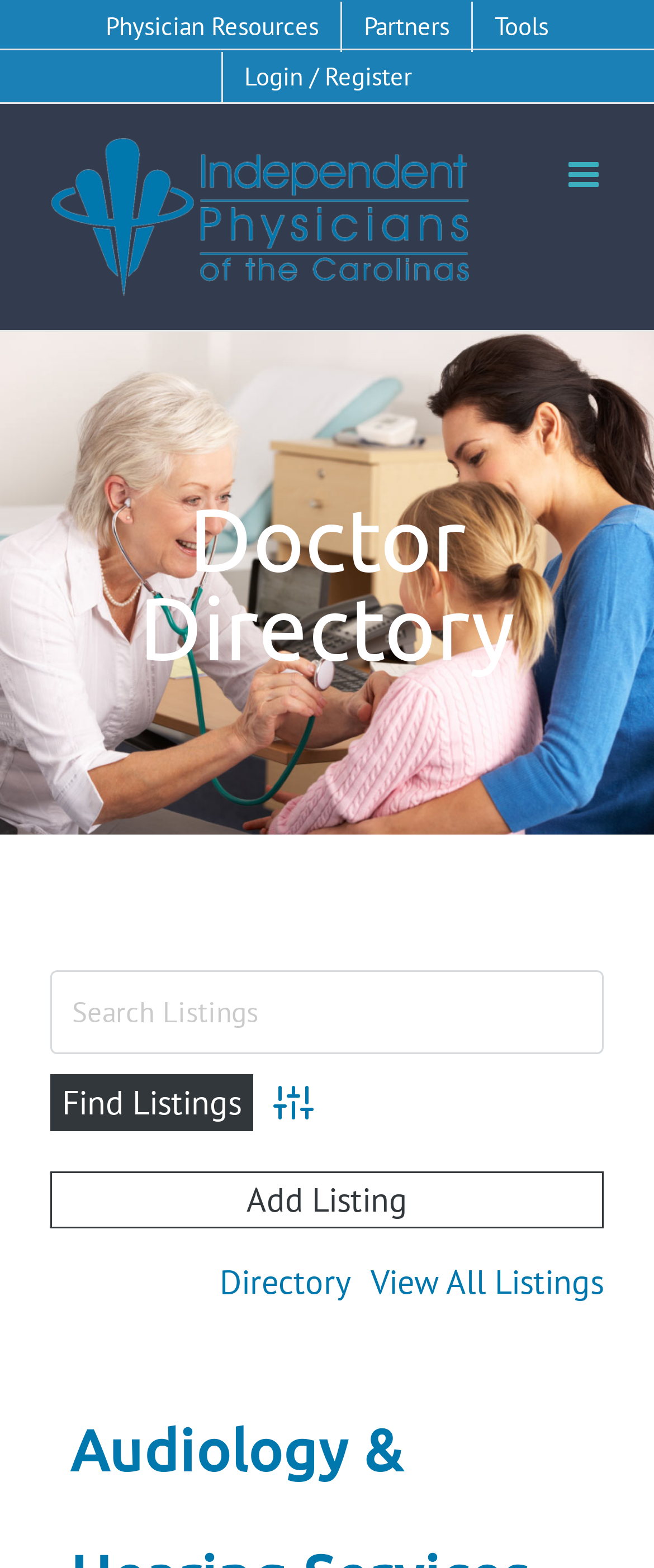Detail the various sections and features of the webpage.

The webpage is a doctor directory for Ipcarolina. At the top, there is a navigation menu with four links: "Physician Resources", "Partners", "Tools", and "Login / Register". To the left of this menu, there is an Ipcarolina logo, which is also a link. On the right side of the top section, there is a toggle button to expand or collapse the mobile menu.

Below the top section, there is a page title bar that spans the entire width of the page. Within this bar, there is a heading that reads "Doctor Directory". Below the heading, there is a search box where users can input text. To the right of the search box, there is a "Find Listings" button. Next to the button, there are two links: "Advanced Search" and "Directory".

Further down the page, there are three links: "View All Listings", "Add Listing", and a link with an arrow icon that takes users back to the top of the page. The layout of the webpage is organized, with clear headings and concise text, making it easy to navigate and find information.